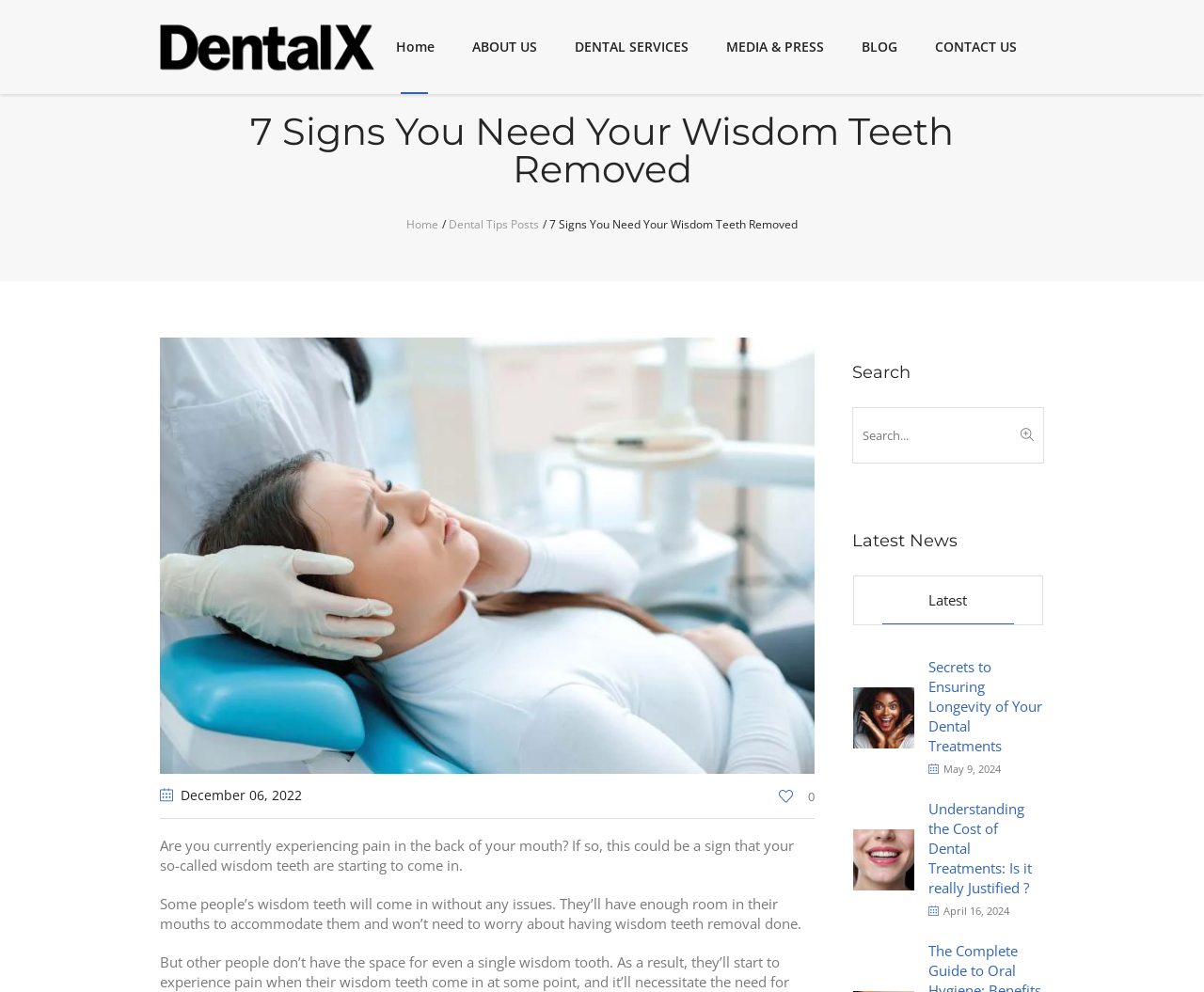Determine the bounding box coordinates for the area you should click to complete the following instruction: "View the blog post about secrets to ensuring longevity of your dental treatments".

[0.708, 0.712, 0.759, 0.731]